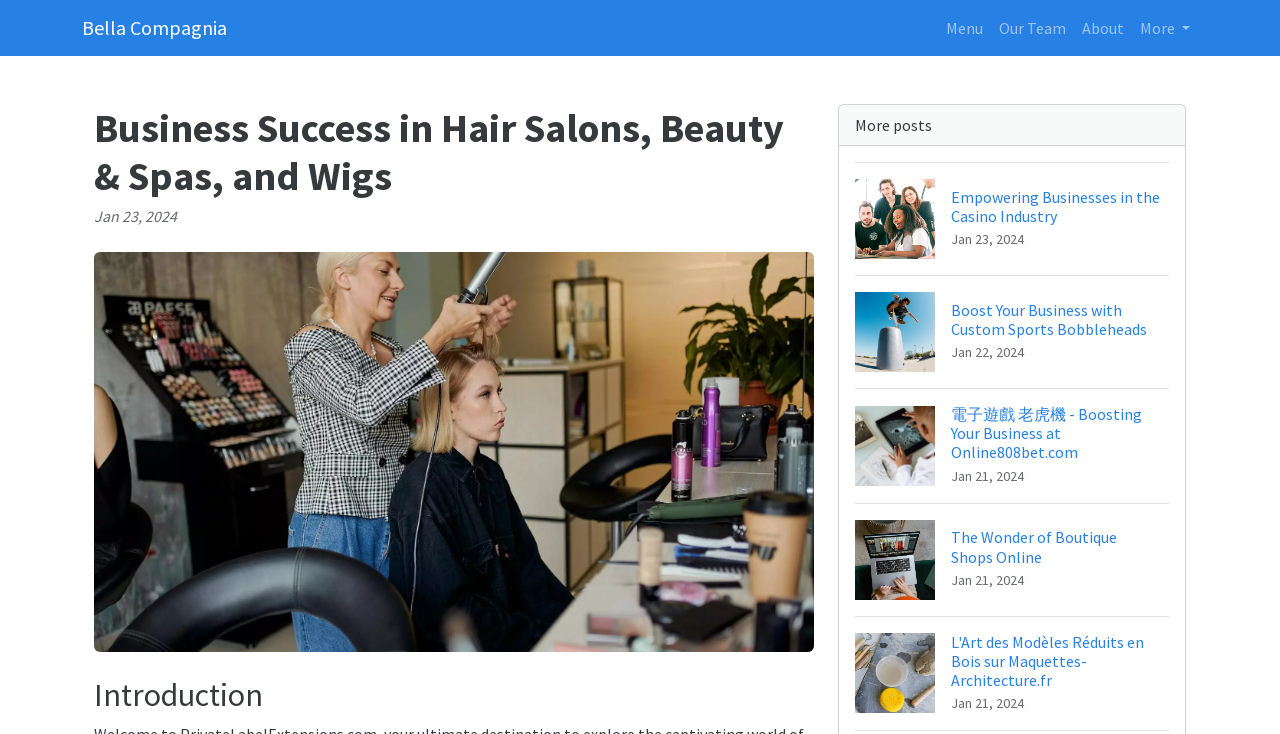Provide the bounding box coordinates for the specified HTML element described in this description: "Share on LinkedIn". The coordinates should be four float numbers ranging from 0 to 1, in the format [left, top, right, bottom].

None